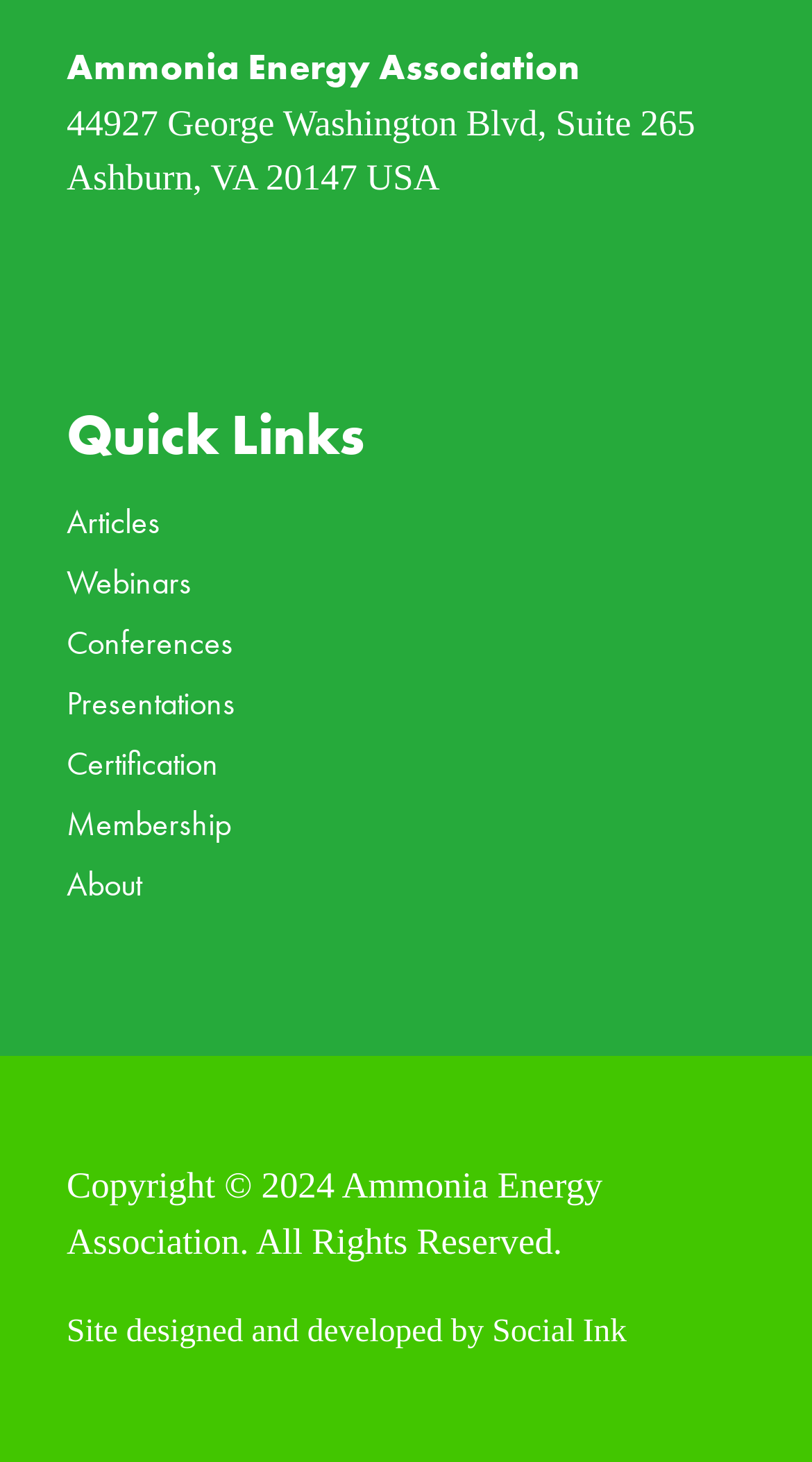Find the bounding box of the UI element described as: "Webinars". The bounding box coordinates should be given as four float values between 0 and 1, i.e., [left, top, right, bottom].

[0.082, 0.383, 0.236, 0.413]